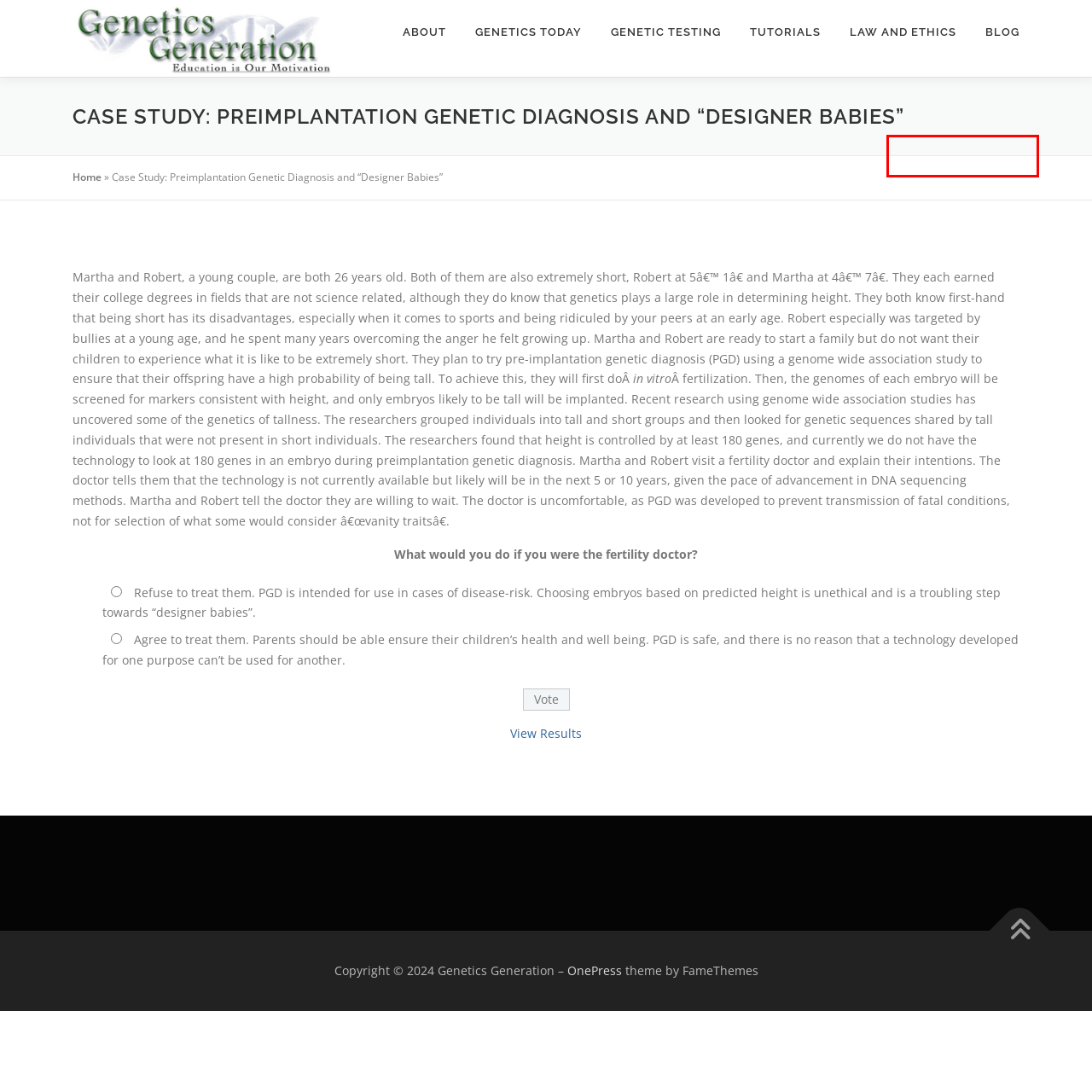Look at the screenshot of a webpage where a red rectangle bounding box is present. Choose the webpage description that best describes the new webpage after clicking the element inside the red bounding box. Here are the candidates:
A. Legislation to Require the Labeling of Genetically Modified Food - Genetics Generation
B. Nucleotides and Bases - Genetics Generation
C. Genetics Today - Genetics Generation
D. Transgenic Organisms - Genetics Generation
E. Whole Genome Sequencing - Genetics Generation
F. Discovering Ancestry - Genetics Generation
G. Glossary - Genetics Generation
H. Dominant Inheritance - Genetics Generation

H